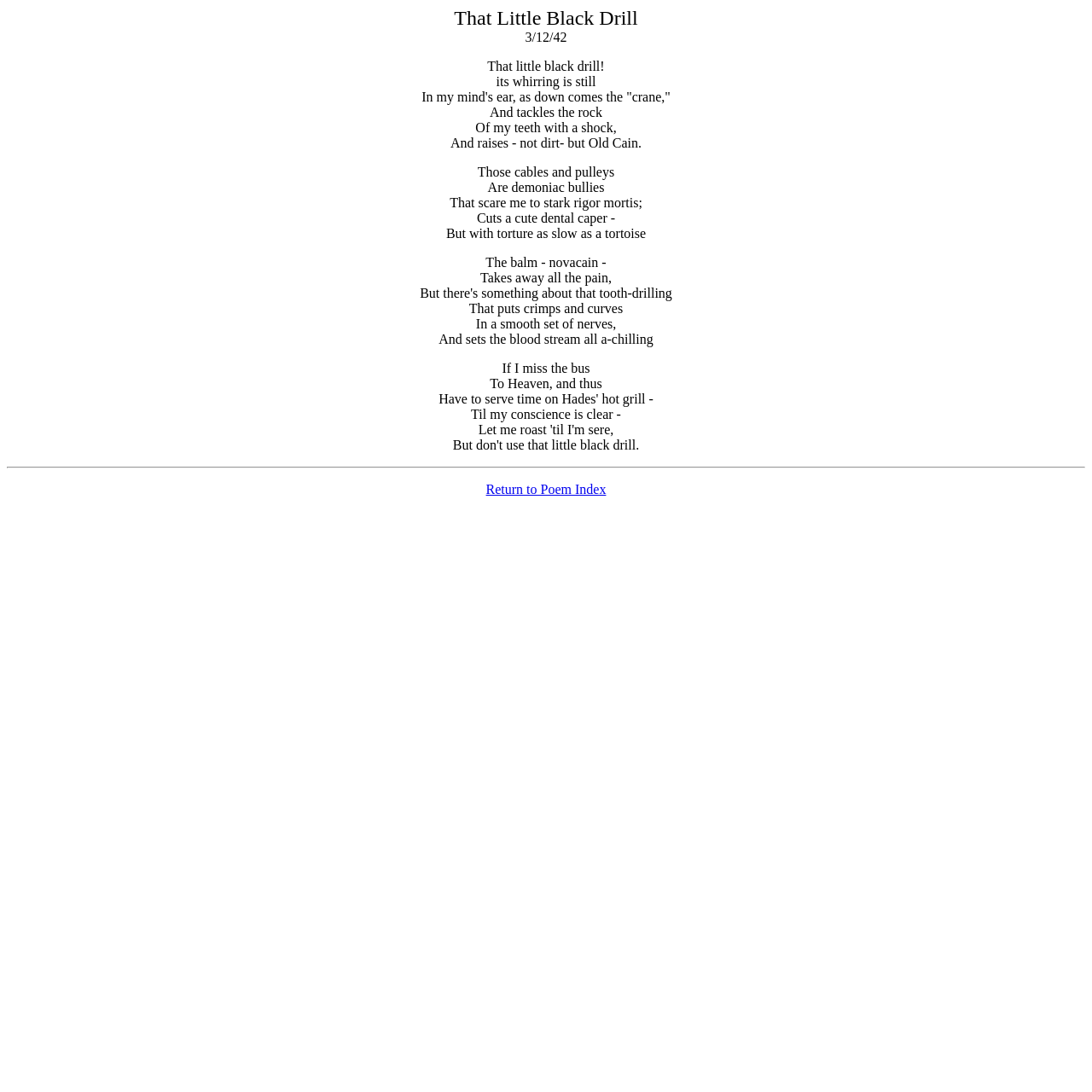Describe all visible elements and their arrangement on the webpage.

This webpage appears to be a poem titled "That Little Black Drill". The poem is divided into several stanzas, with each line of text positioned closely together, indicating a vertical flow. The text is centered on the page, with a slight bias towards the left.

At the top of the page, there is a date "3/12/42" displayed prominently. Below the date, the title of the poem "That little black drill!" is written in a slightly larger font. The rest of the poem follows, with each line building upon the previous one to create a narrative.

The language used in the poem is lyrical and evocative, with vivid imagery and metaphors. The poem explores themes of anxiety, fear, and the search for comfort.

Towards the bottom of the page, a horizontal separator line divides the poem from a link to "Return to Poem Index", which is positioned centrally and slightly below the separator line.